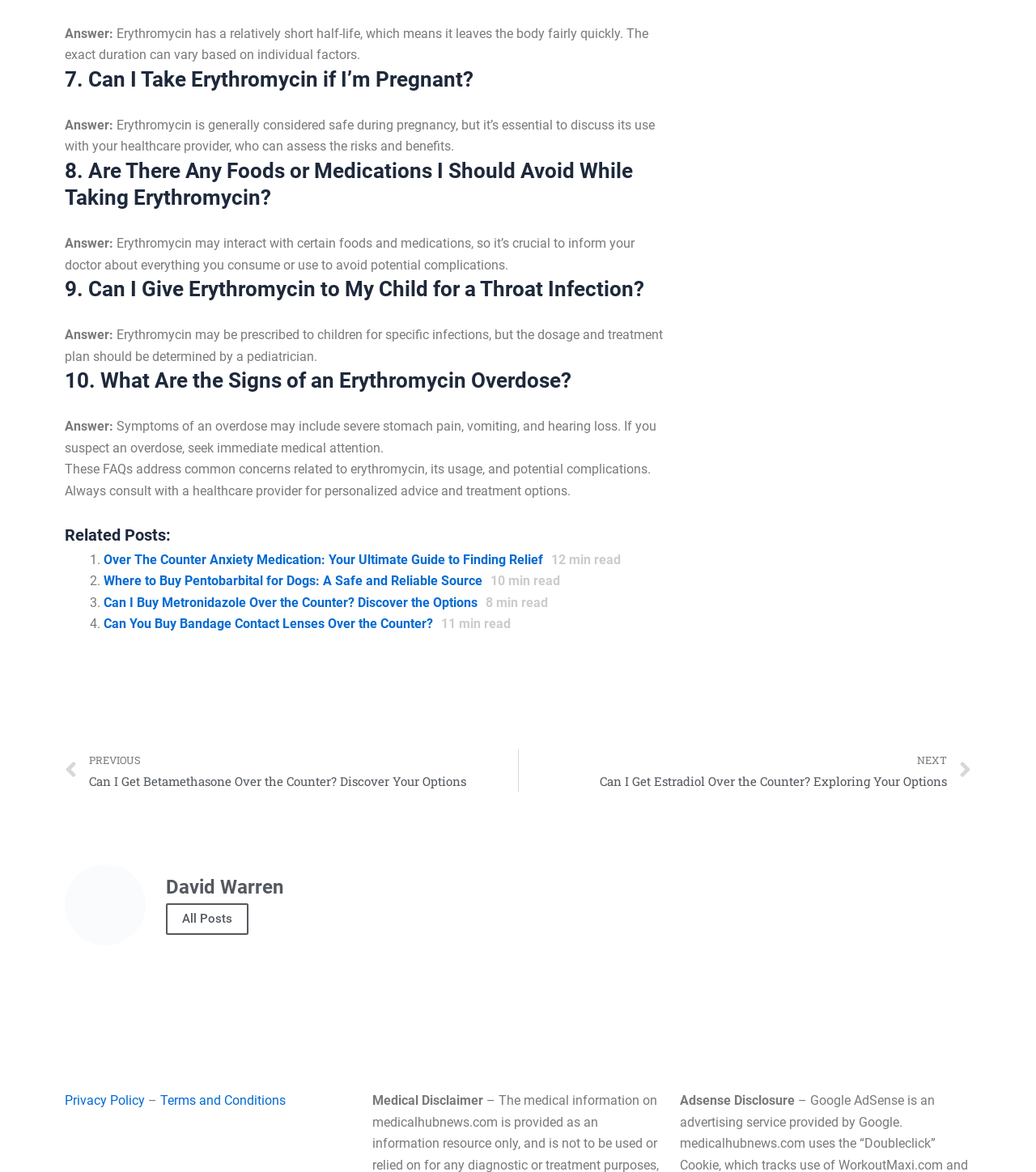Bounding box coordinates should be in the format (top-left x, top-left y, bottom-right x, bottom-right y) and all values should be floating point numbers between 0 and 1. Determine the bounding box coordinate for the UI element described as: Terms and Conditions

[0.155, 0.933, 0.276, 0.946]